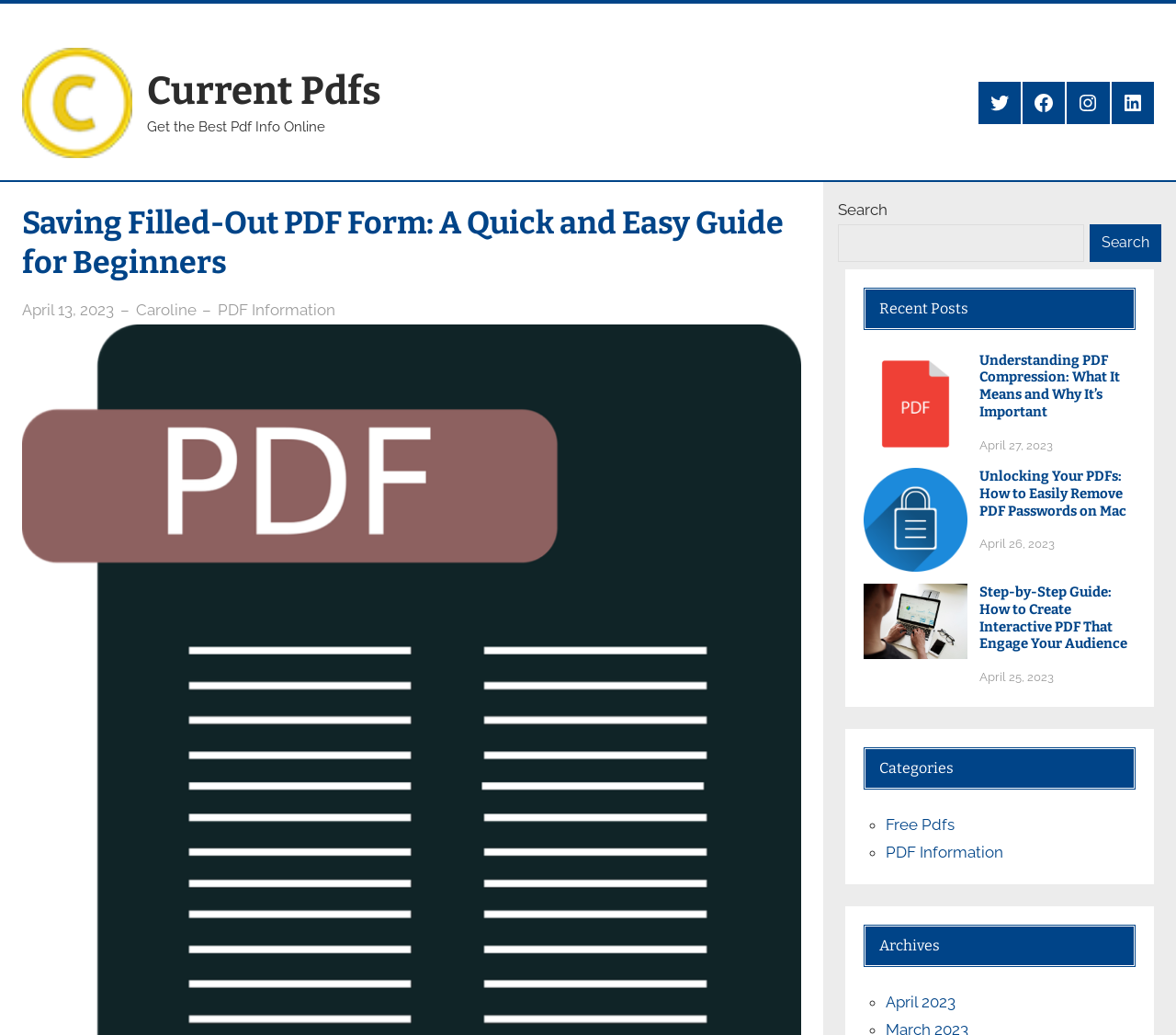Can you find the bounding box coordinates of the area I should click to execute the following instruction: "View the recent post from April 13, 2023"?

[0.019, 0.29, 0.097, 0.308]